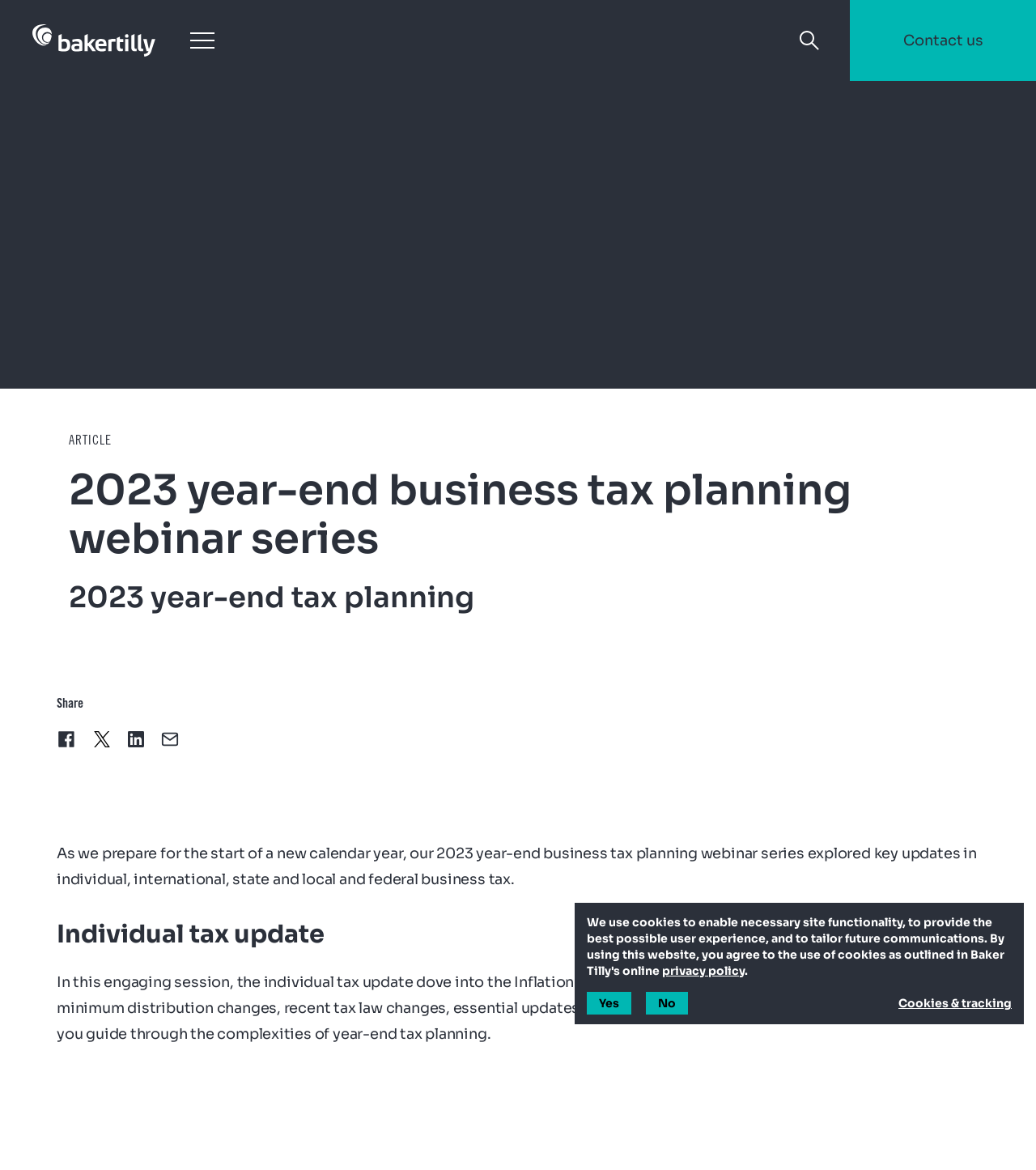What is the purpose of the search button?
Please interpret the details in the image and answer the question thoroughly.

The search button is located at the top right corner of the webpage, next to a search input field, indicating that it is used to search for content on the website.